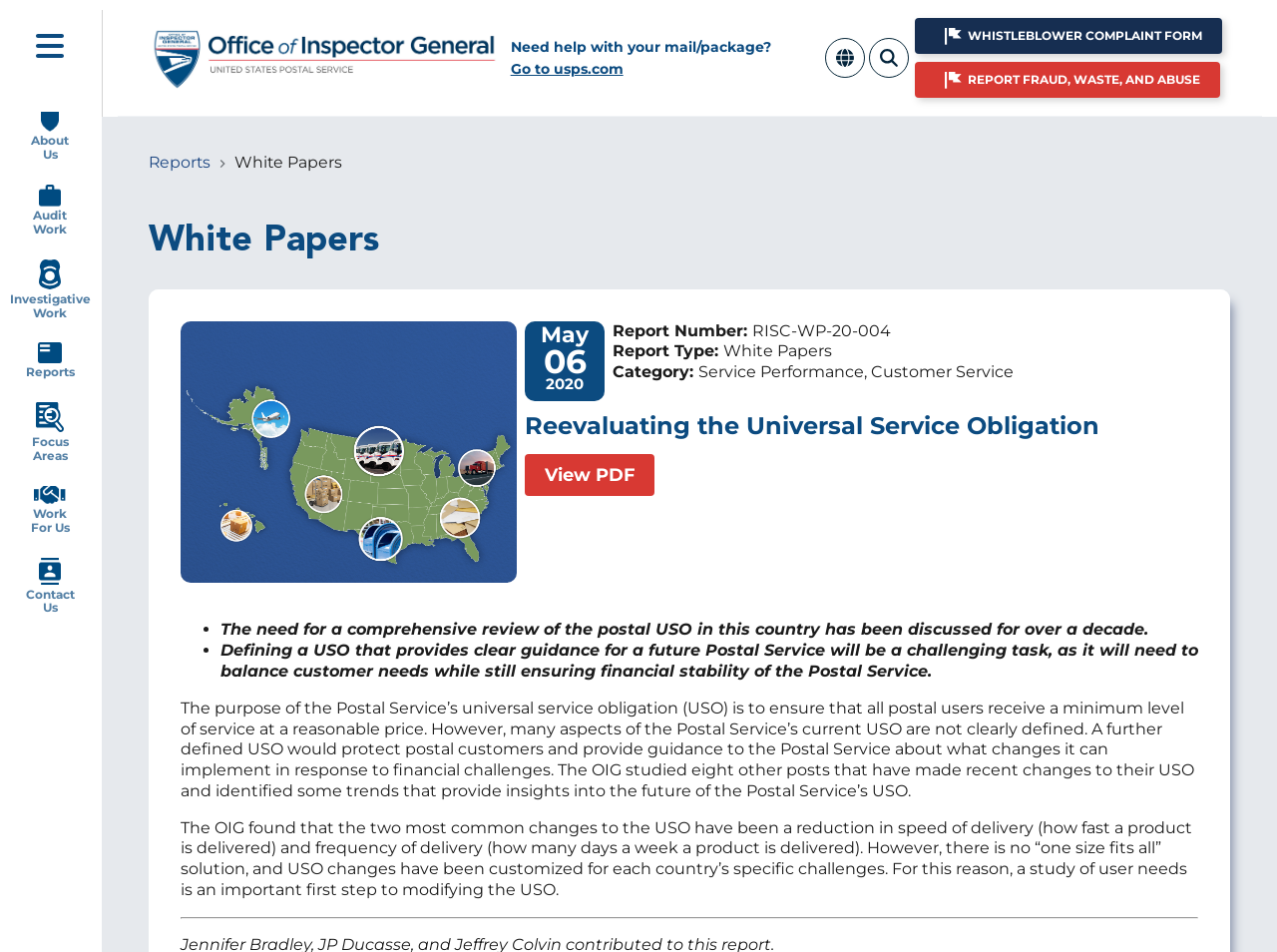Given the description aria-describedby="oig-access-desc-main-menu-sidenav-expand", predict the bounding box coordinates of the UI element. Ensure the coordinates are in the format (top-left x, top-left y, bottom-right x, bottom-right y) and all values are between 0 and 1.

[0.028, 0.039, 0.05, 0.059]